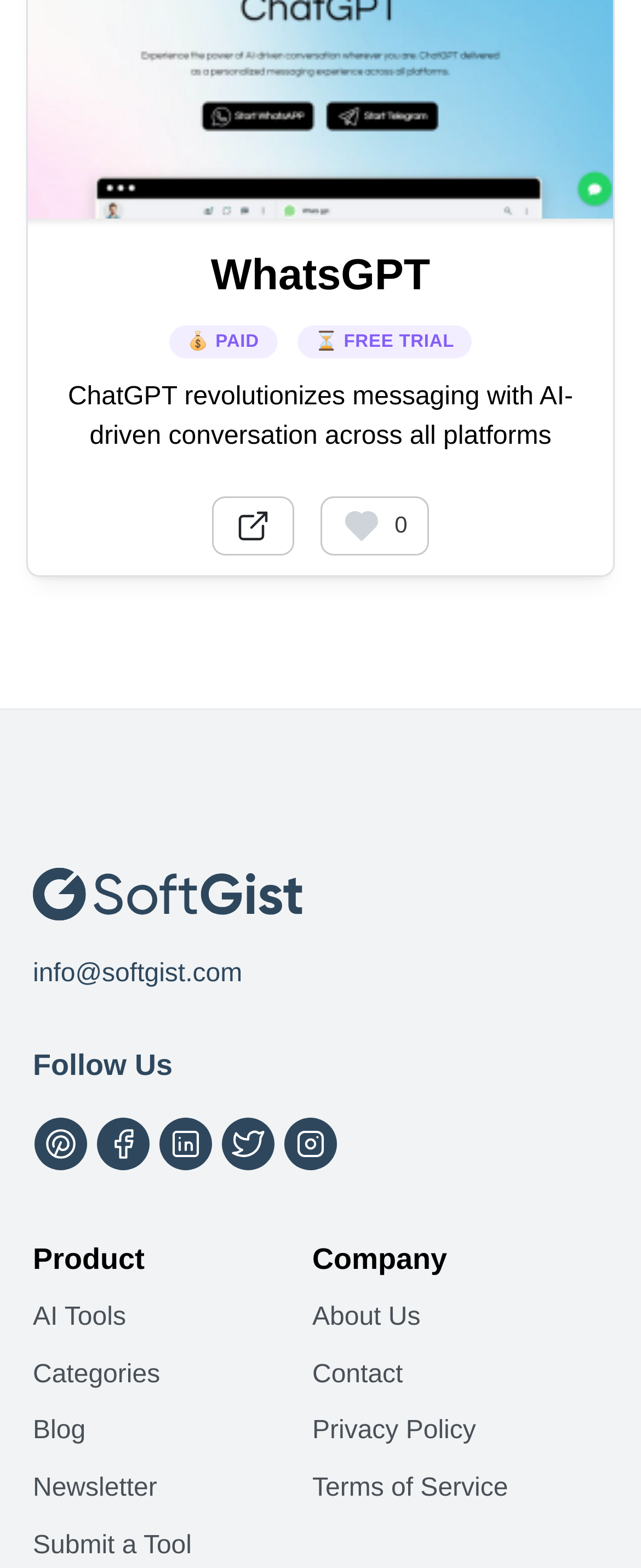Please provide a detailed answer to the question below based on the screenshot: 
What is the purpose of the button with the number 0?

The button with the number 0 is located next to an image, but its purpose is not explicitly stated on the webpage. It may be related to a counter or a rating system, but without more context, it is unclear.